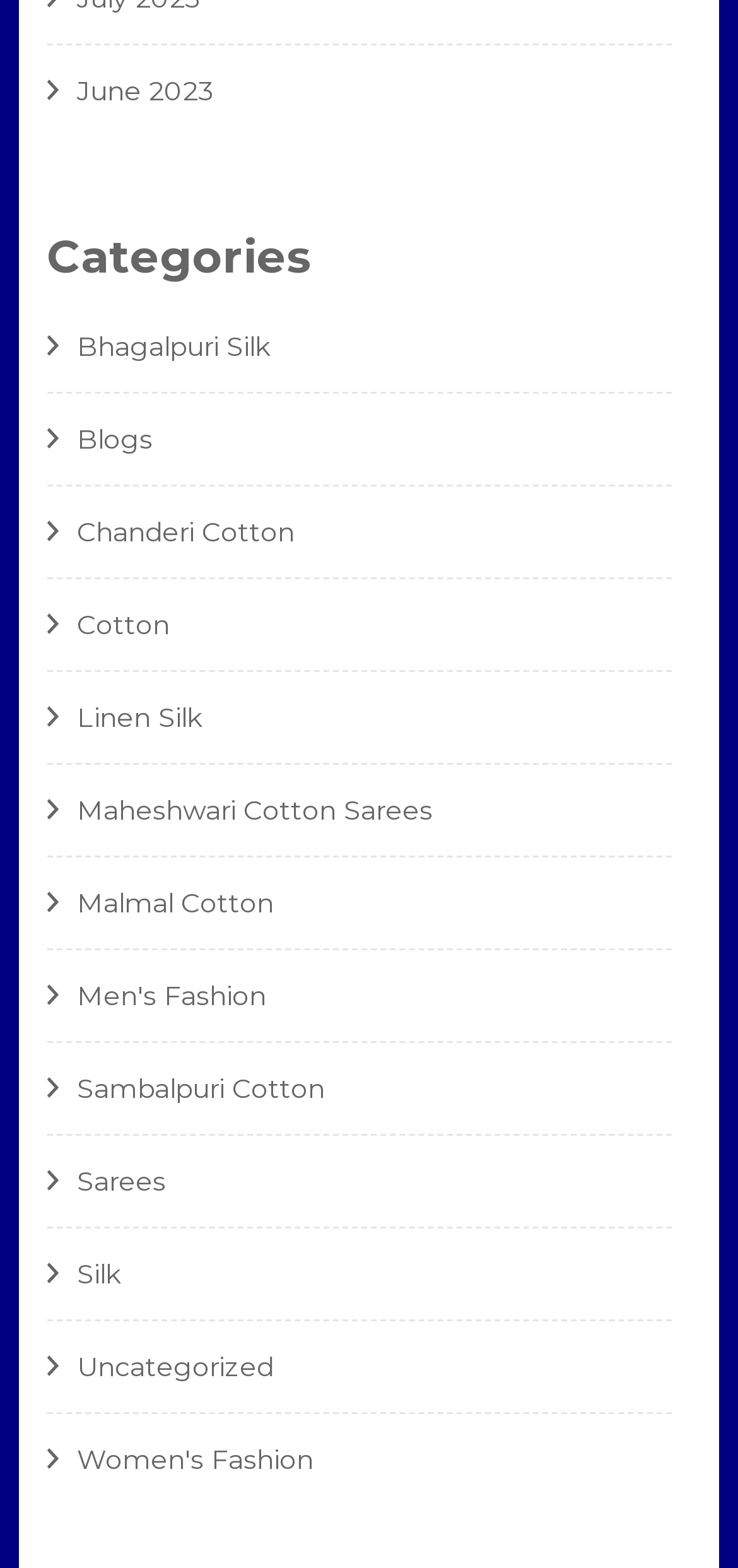Determine the bounding box coordinates for the element that should be clicked to follow this instruction: "go to Bhagalpuri Silk". The coordinates should be given as four float numbers between 0 and 1, in the format [left, top, right, bottom].

[0.104, 0.211, 0.366, 0.232]